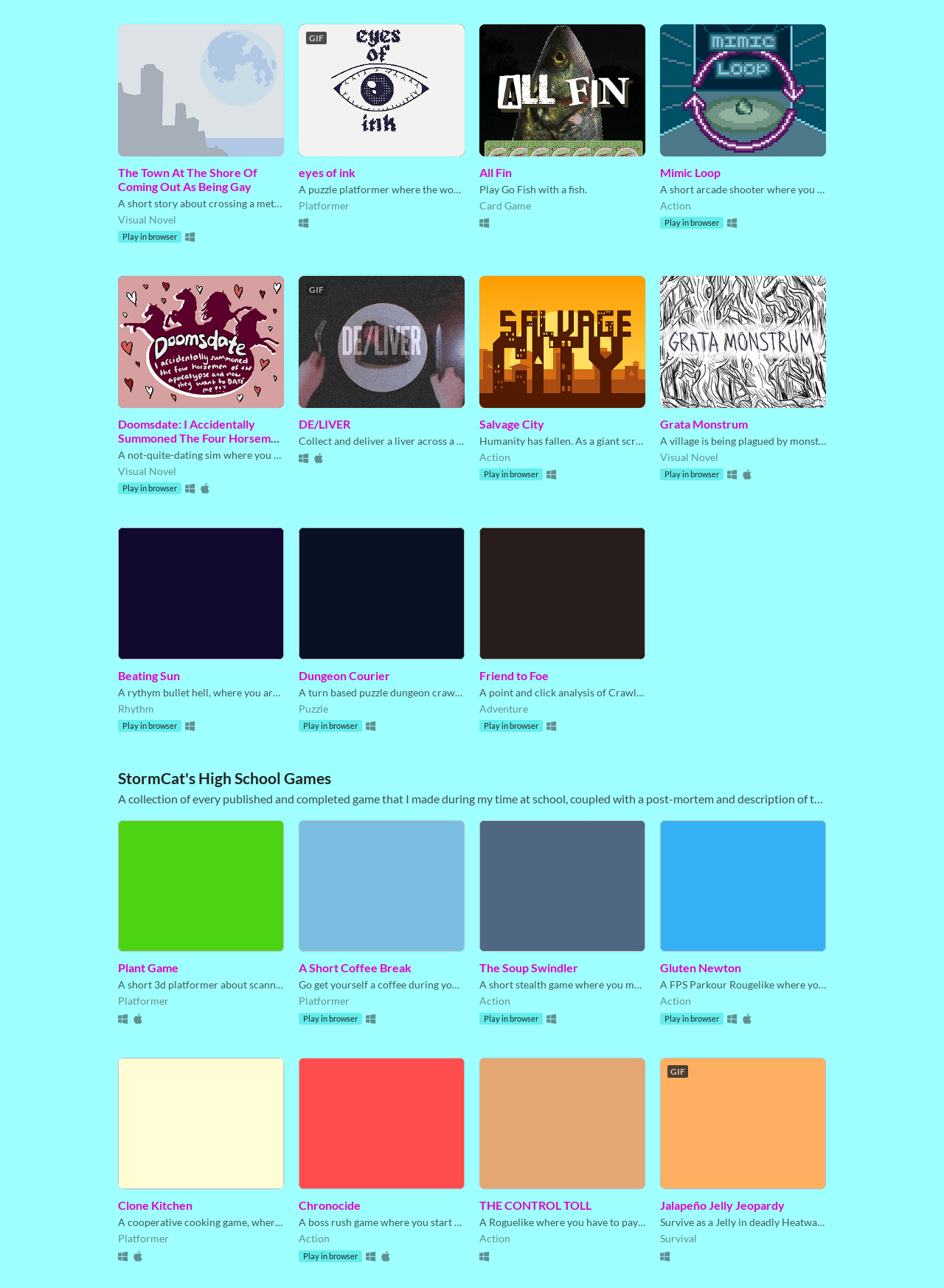Identify the bounding box of the HTML element described as: "A Short Coffee Break".

[0.316, 0.746, 0.436, 0.757]